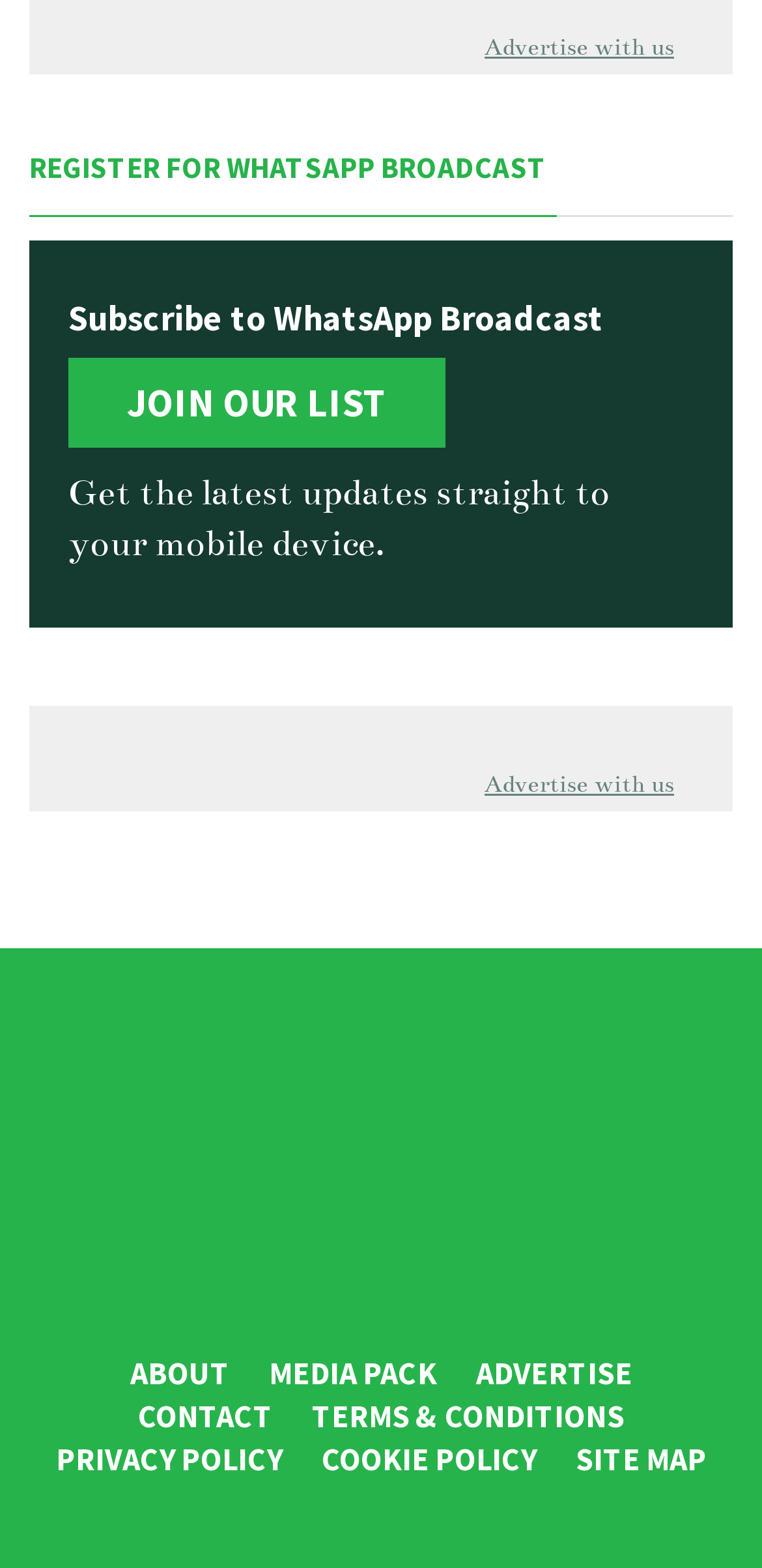Bounding box coordinates are specified in the format (top-left x, top-left y, bottom-right x, bottom-right y). All values are floating point numbers bounded between 0 and 1. Please provide the bounding box coordinate of the region this sentence describes: Advertise with us

[0.636, 0.491, 0.885, 0.51]